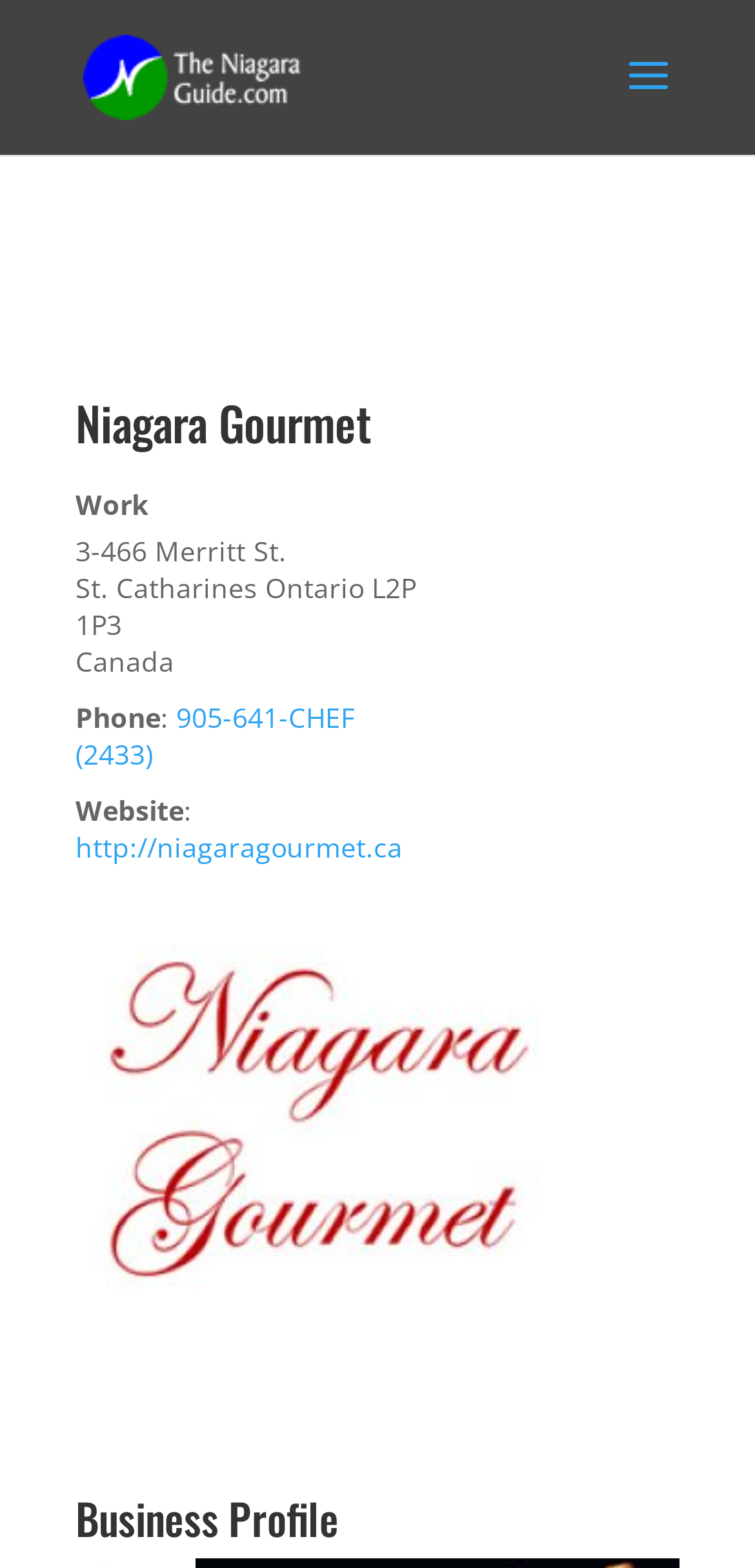What is the address of the business?
Refer to the screenshot and deliver a thorough answer to the question presented.

The address of the business is obtained from the static text elements '3-466 Merritt St.', 'St. Catharines', 'Ontario', and 'L2P 1P3' which are located together, indicating that they form a complete address.